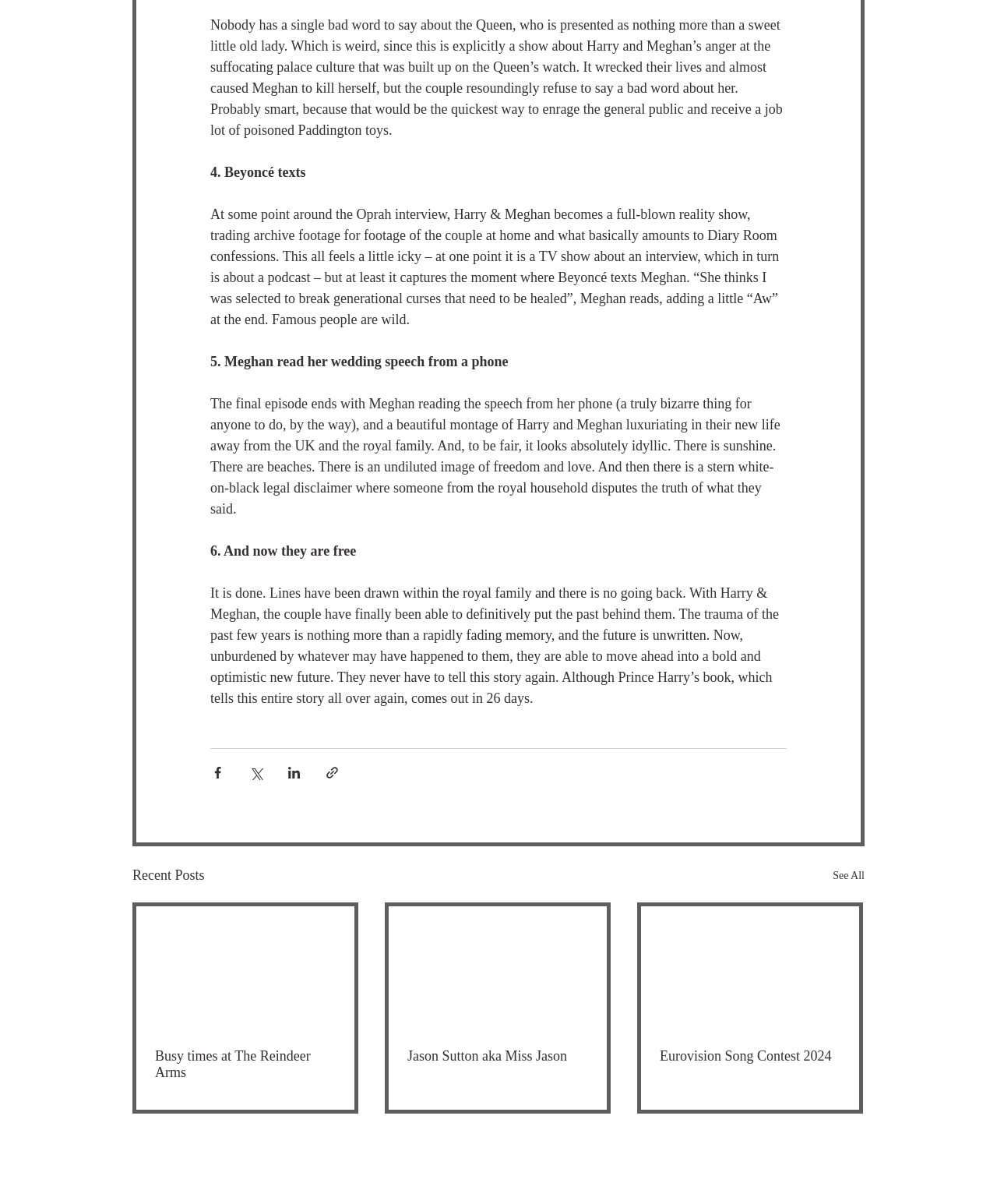Respond to the question below with a single word or phrase: How many articles are listed under 'Recent Posts'?

3